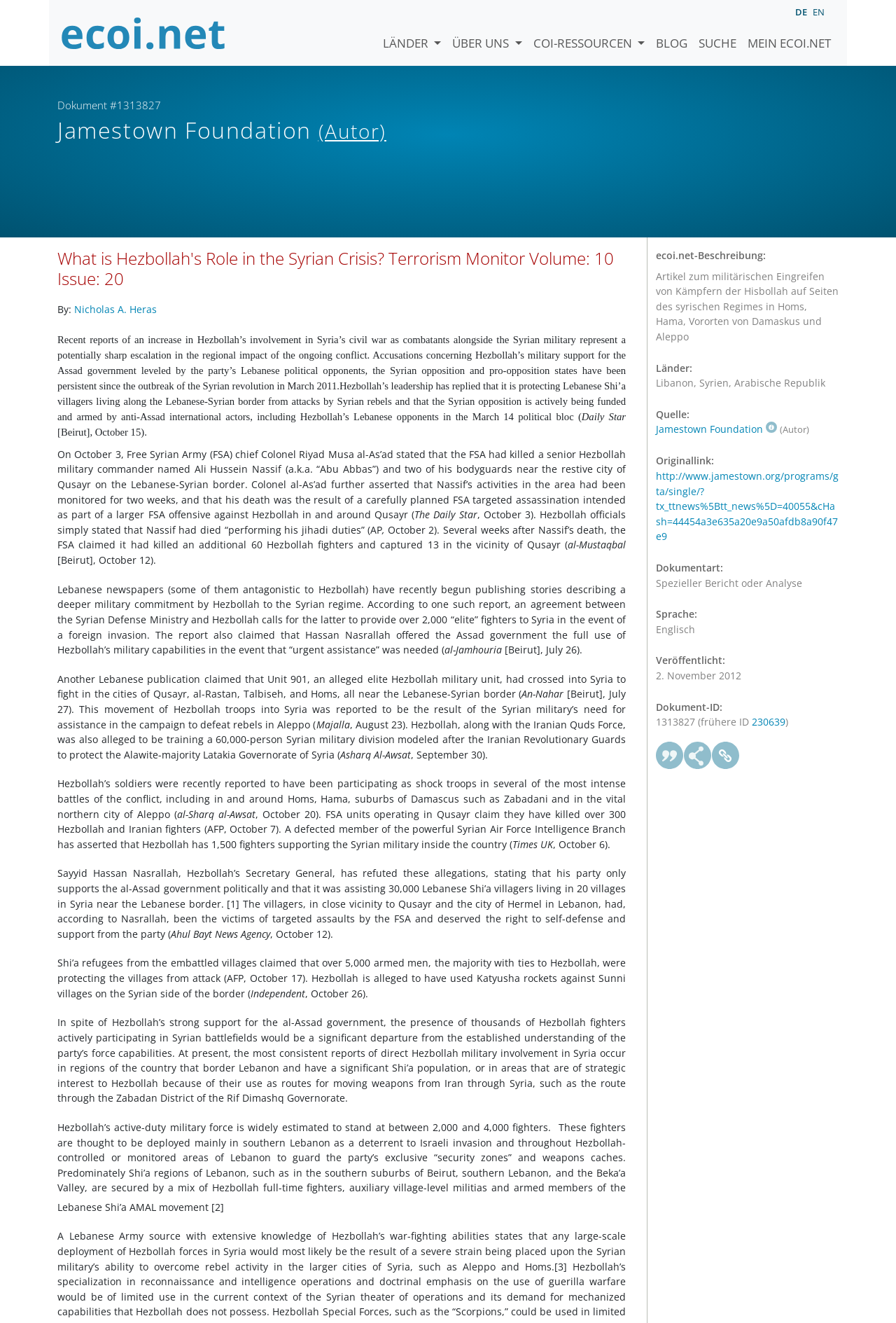Can you specify the bounding box coordinates of the area that needs to be clicked to fulfill the following instruction: "switch to English"?

[0.901, 0.004, 0.927, 0.014]